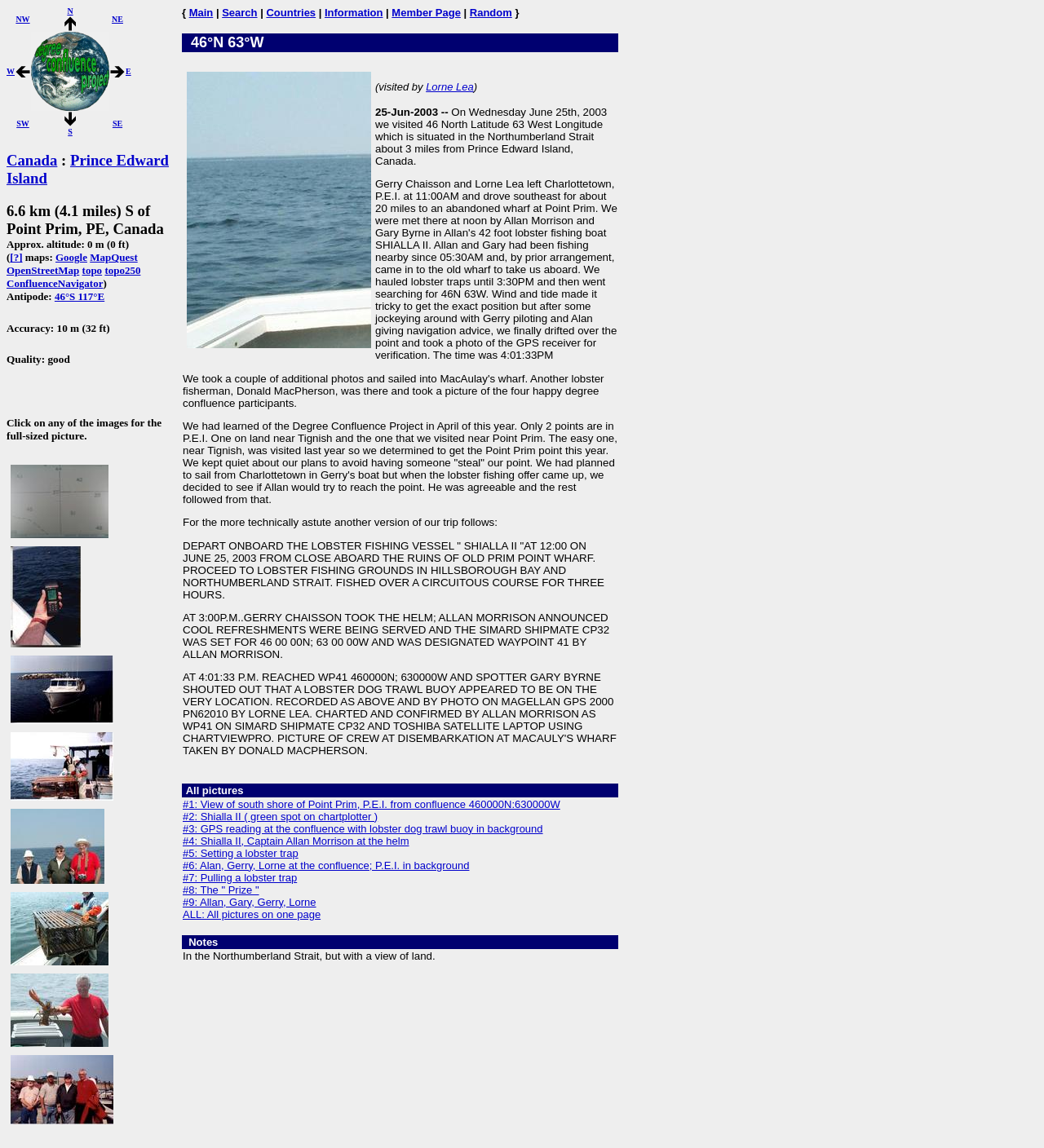What is the approximate altitude of the confluence?
Look at the image and answer with only one word or phrase.

0 m (0 ft)